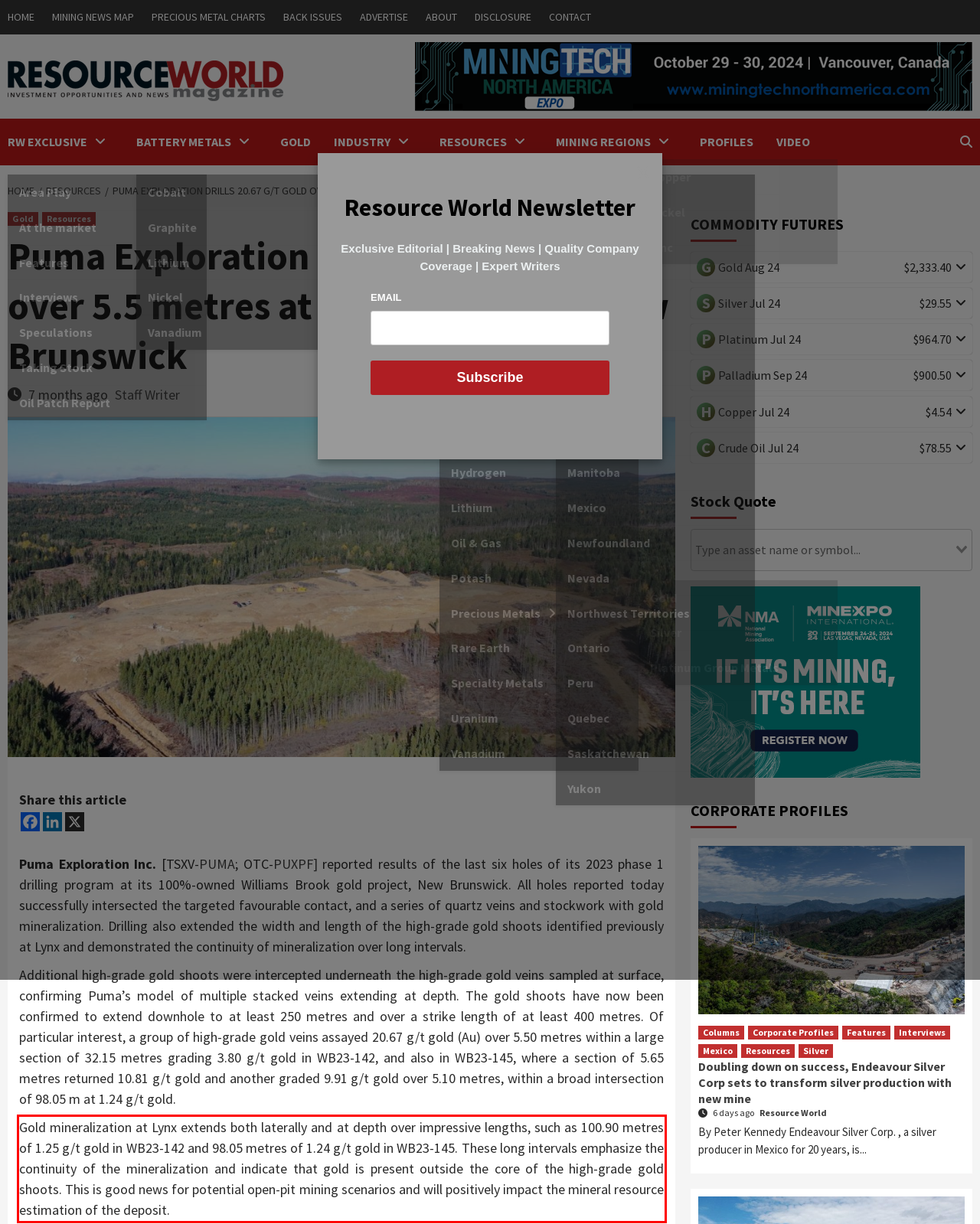Within the screenshot of the webpage, there is a red rectangle. Please recognize and generate the text content inside this red bounding box.

Gold mineralization at Lynx extends both laterally and at depth over impressive lengths, such as 100.90 metres of 1.25 g/t gold in WB23-142 and 98.05 metres of 1.24 g/t gold in WB23-145. These long intervals emphasize the continuity of the mineralization and indicate that gold is present outside the core of the high-grade gold shoots. This is good news for potential open-pit mining scenarios and will positively impact the mineral resource estimation of the deposit.